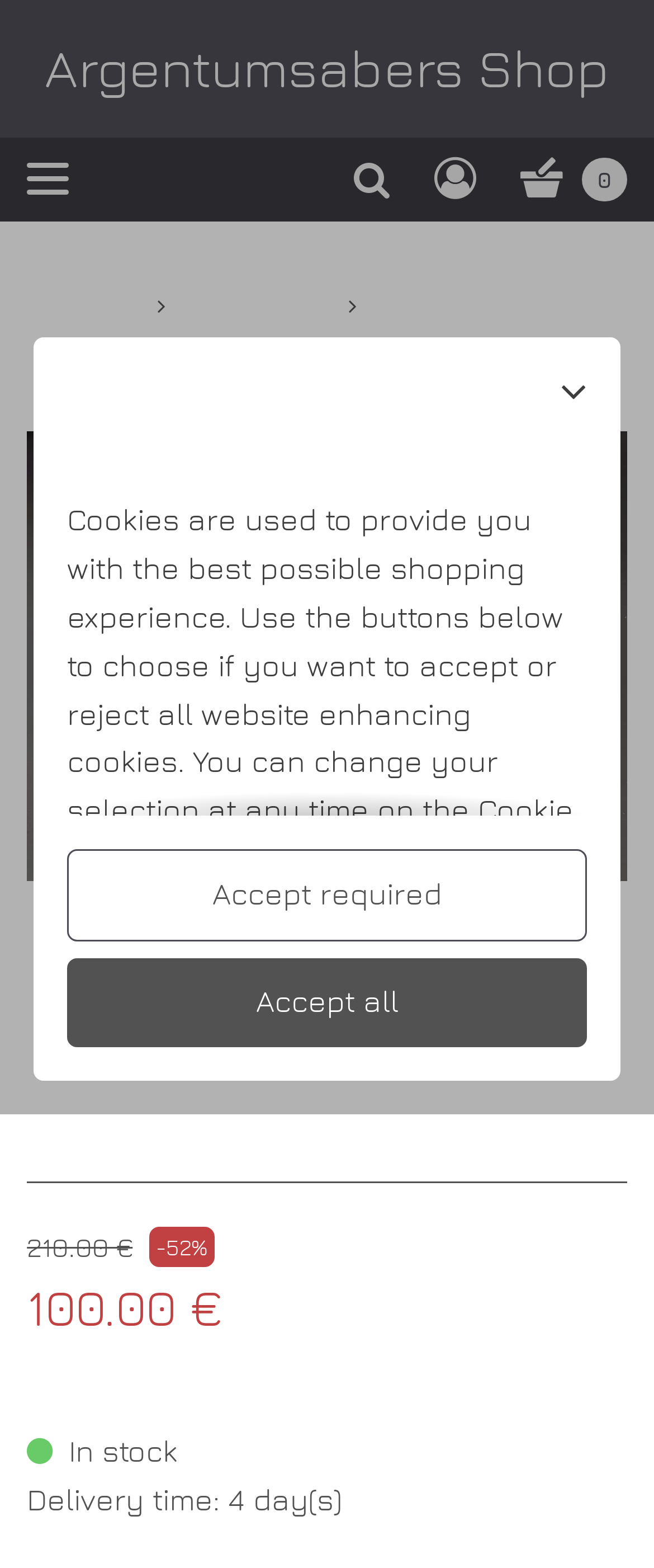What is the discount percentage of the 'Victoris' saber?
Please answer using one word or phrase, based on the screenshot.

-52%